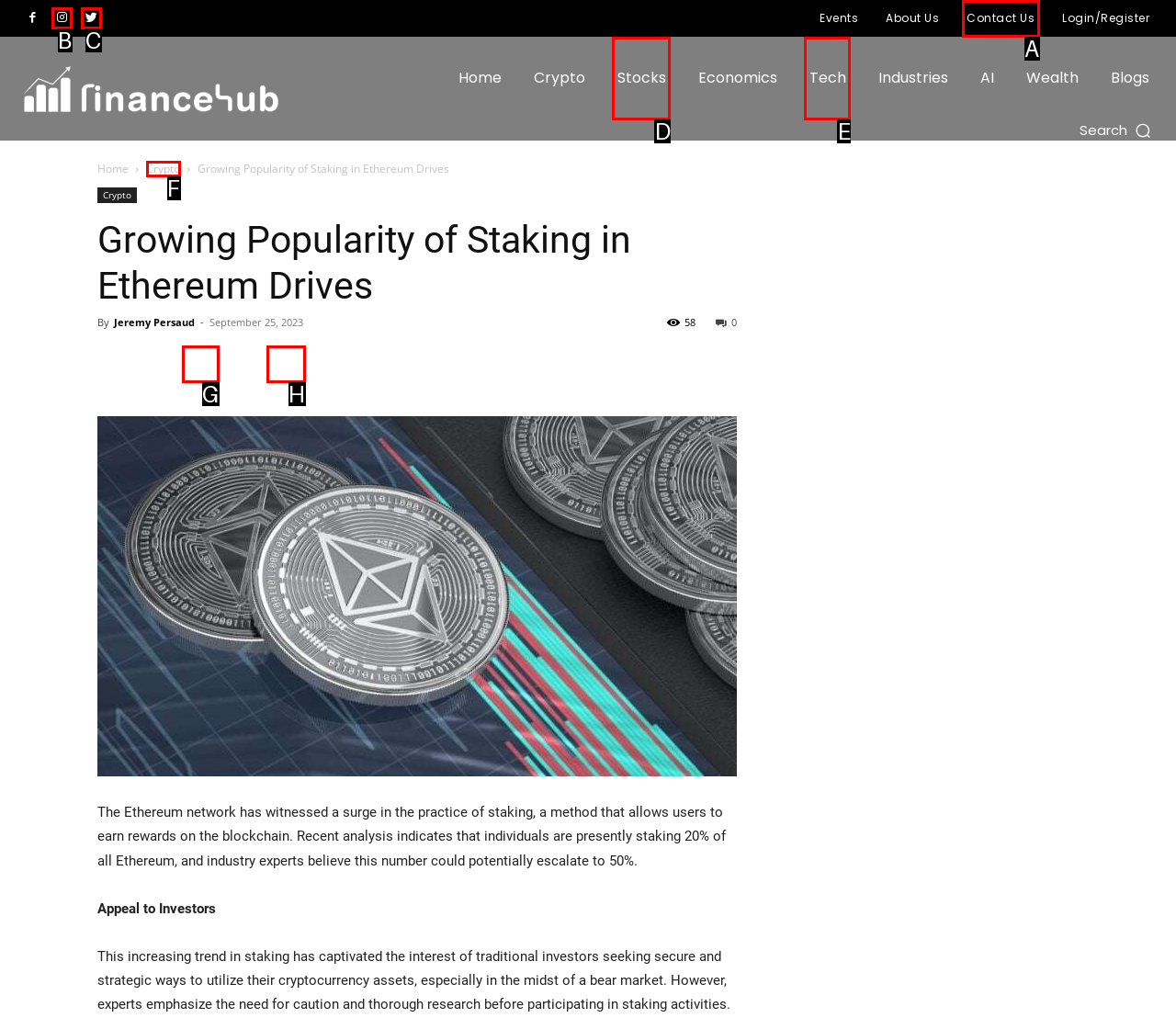Match the option to the description: Contact Us
State the letter of the correct option from the available choices.

A